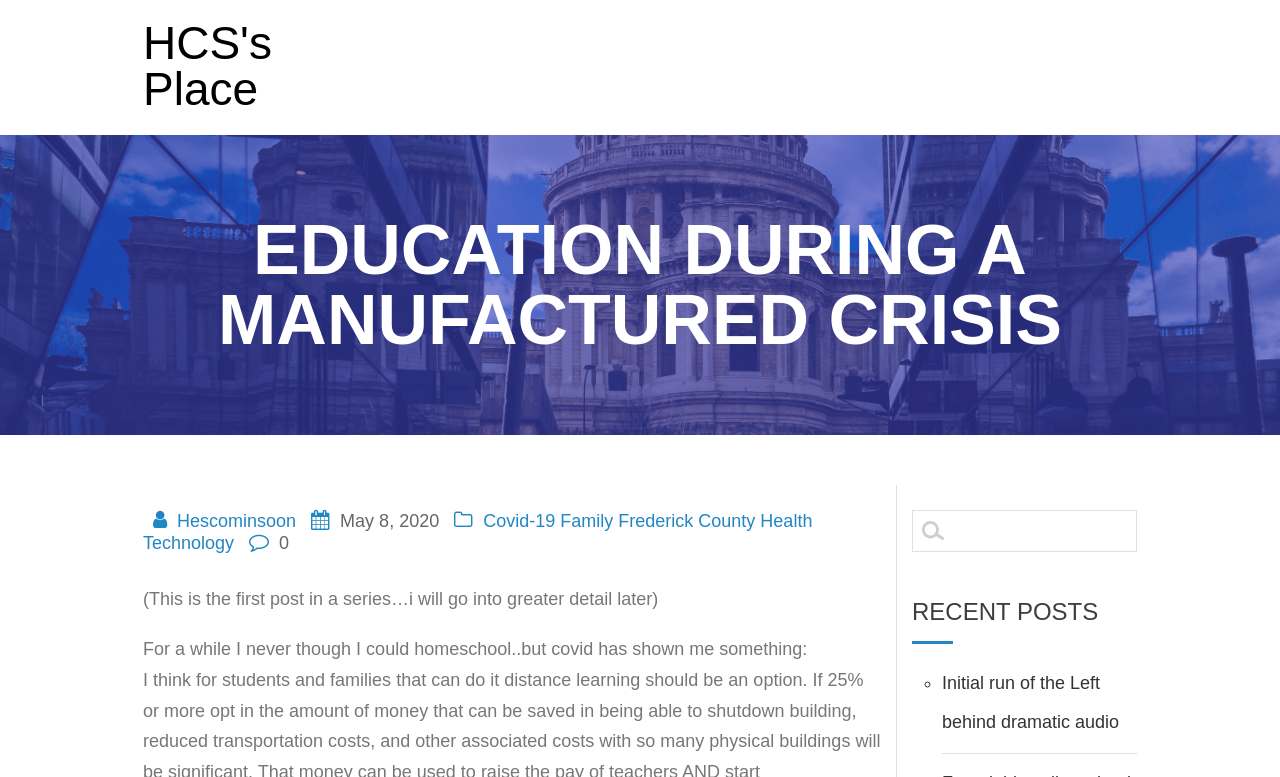What is the purpose of the textbox? Please answer the question using a single word or phrase based on the image.

Search for posts